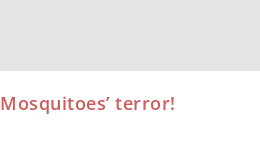Provide a short answer to the following question with just one word or phrase: What is the purpose of the article?

Empowering readers